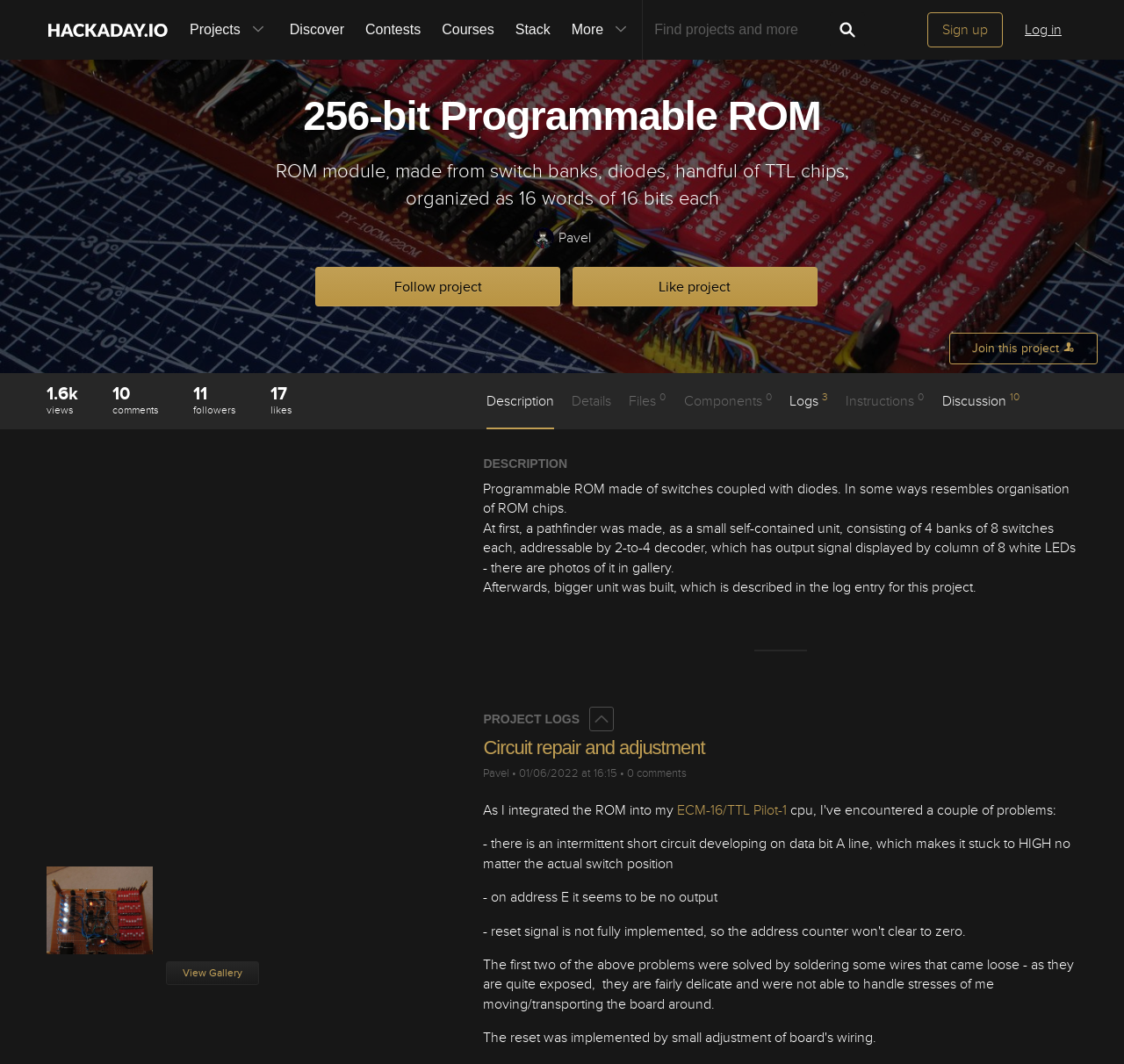Could you highlight the region that needs to be clicked to execute the instruction: "View project logs"?

[0.702, 0.367, 0.737, 0.402]